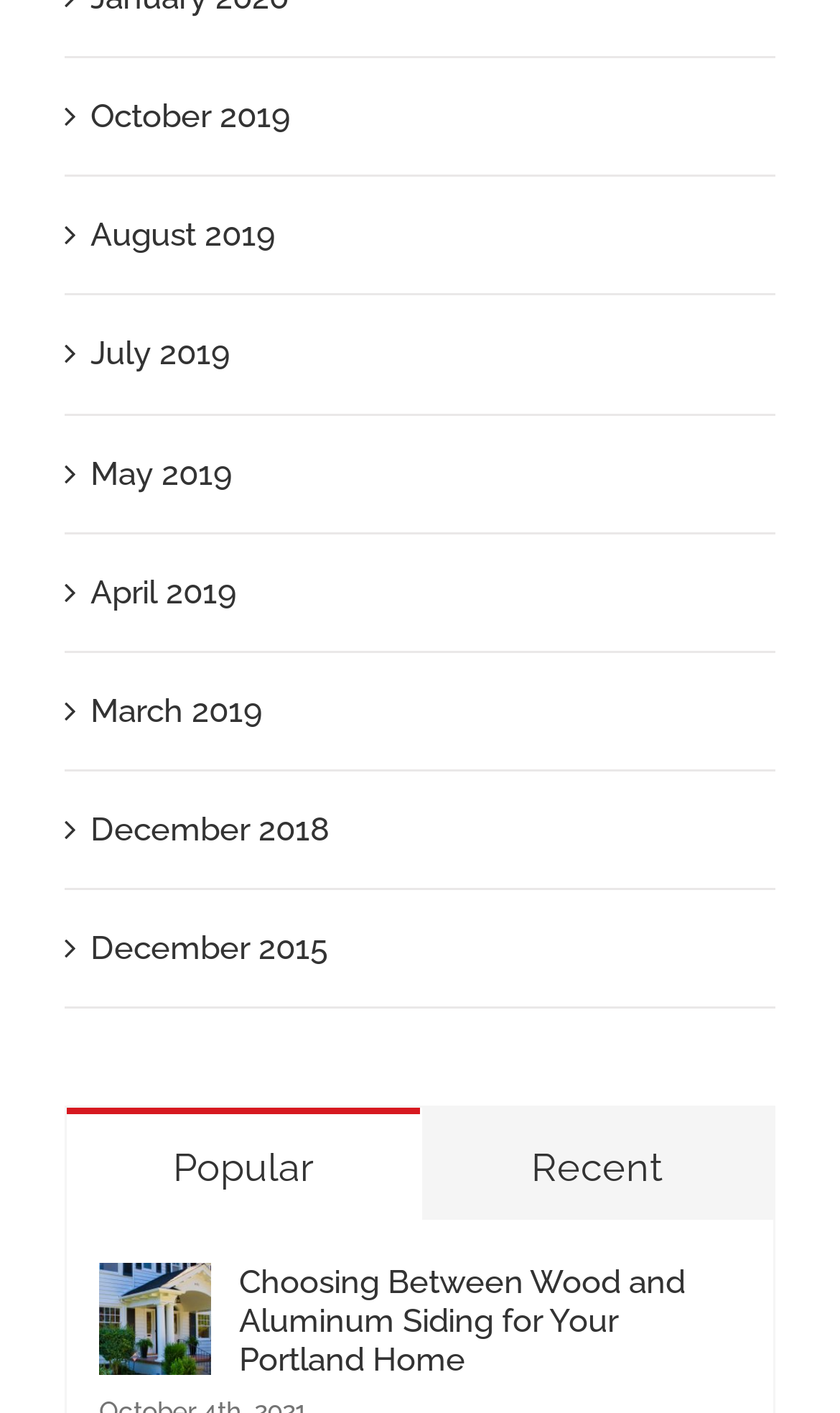Determine the bounding box coordinates for the area you should click to complete the following instruction: "Explore December 2018 archives".

[0.108, 0.573, 0.392, 0.6]